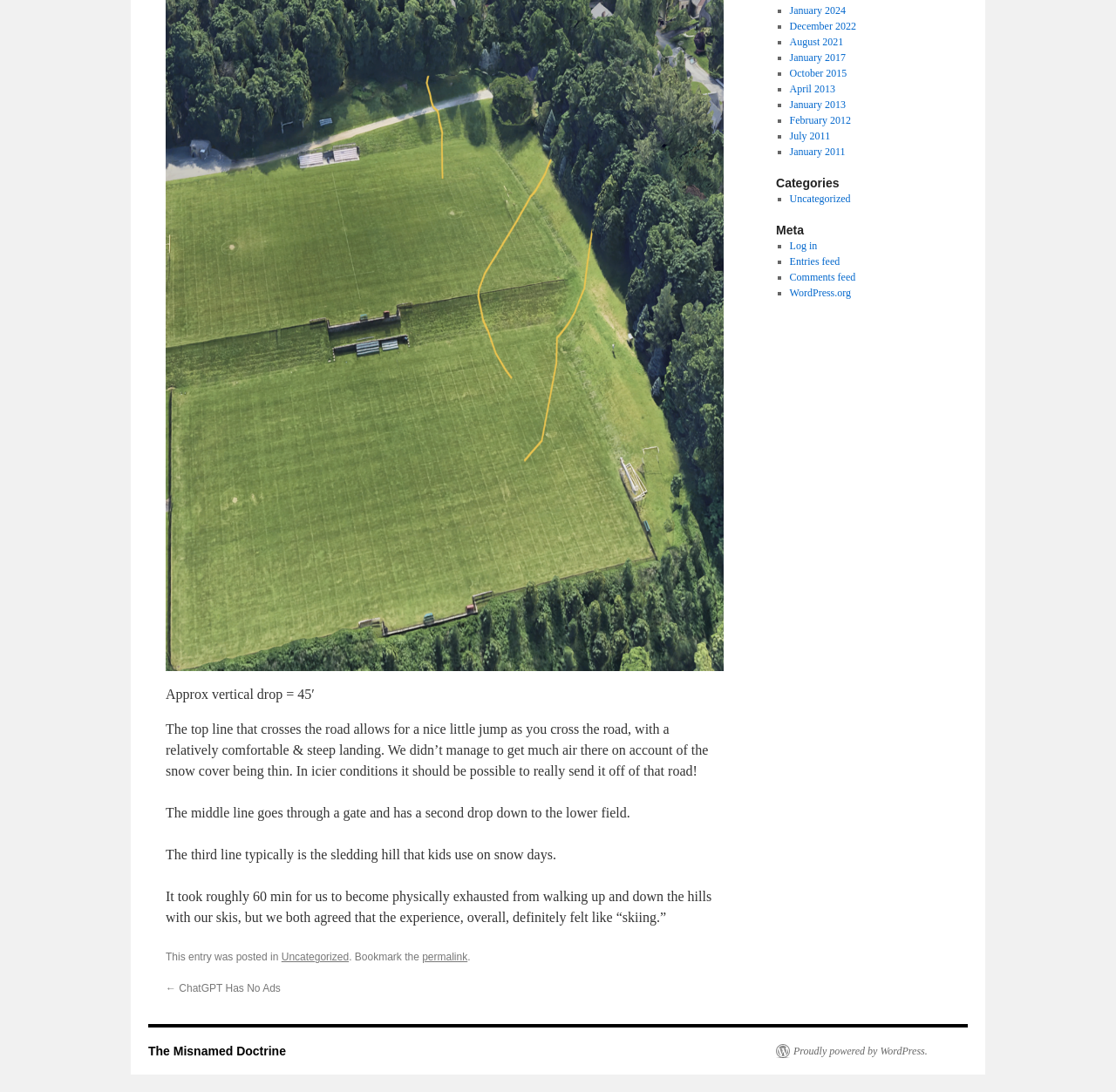Can you find the bounding box coordinates for the UI element given this description: "[2]"? Provide the coordinates as four float numbers between 0 and 1: [left, top, right, bottom].

None